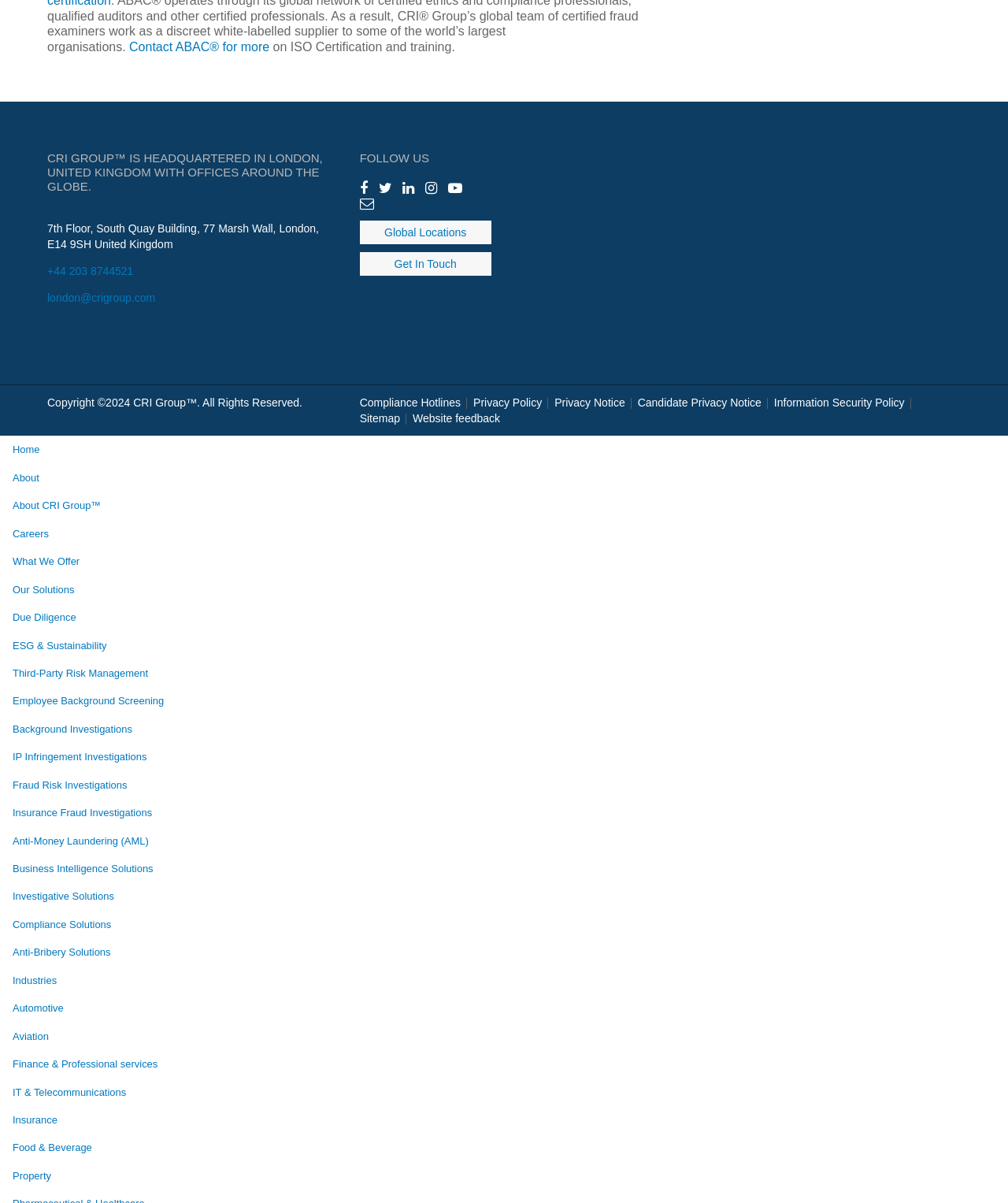What are the social media platforms listed on the website?
Based on the image, provide your answer in one word or phrase.

Five platforms